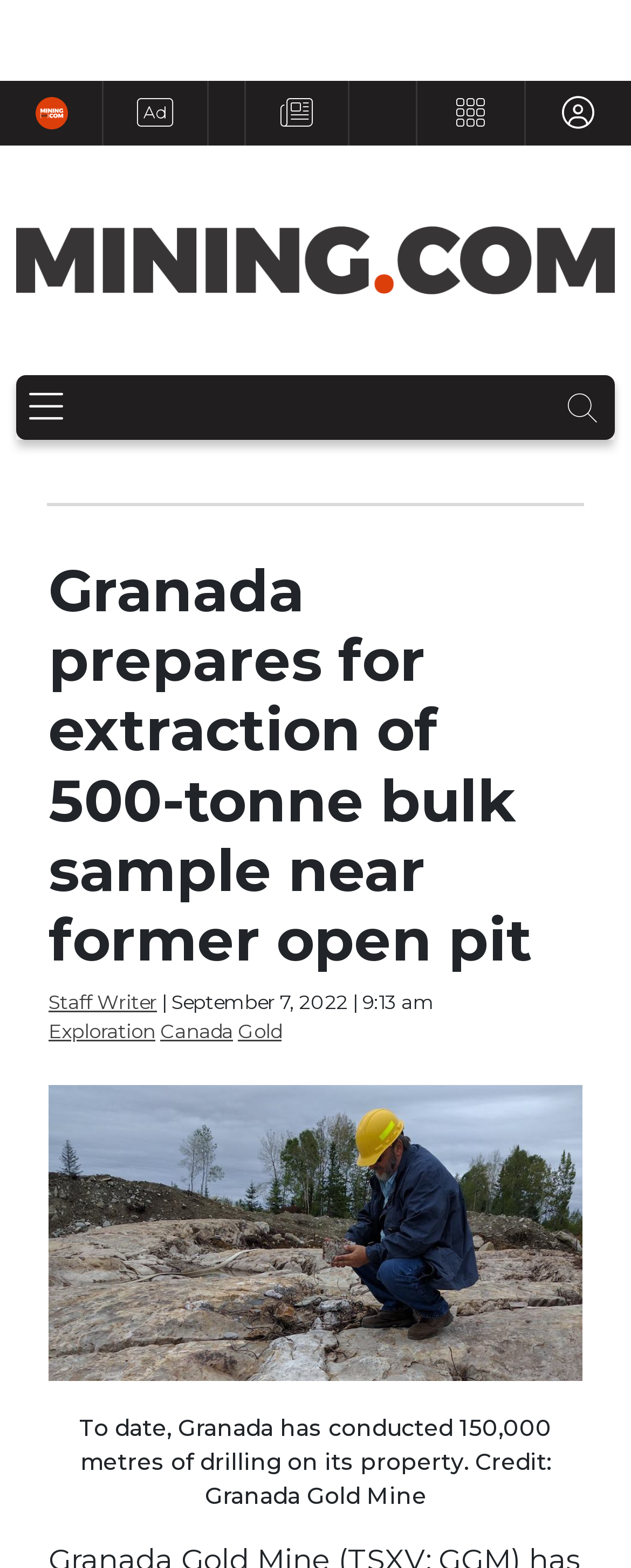Specify the bounding box coordinates (top-left x, top-left y, bottom-right x, bottom-right y) of the UI element in the screenshot that matches this description: Advertise

[0.165, 0.052, 0.327, 0.093]